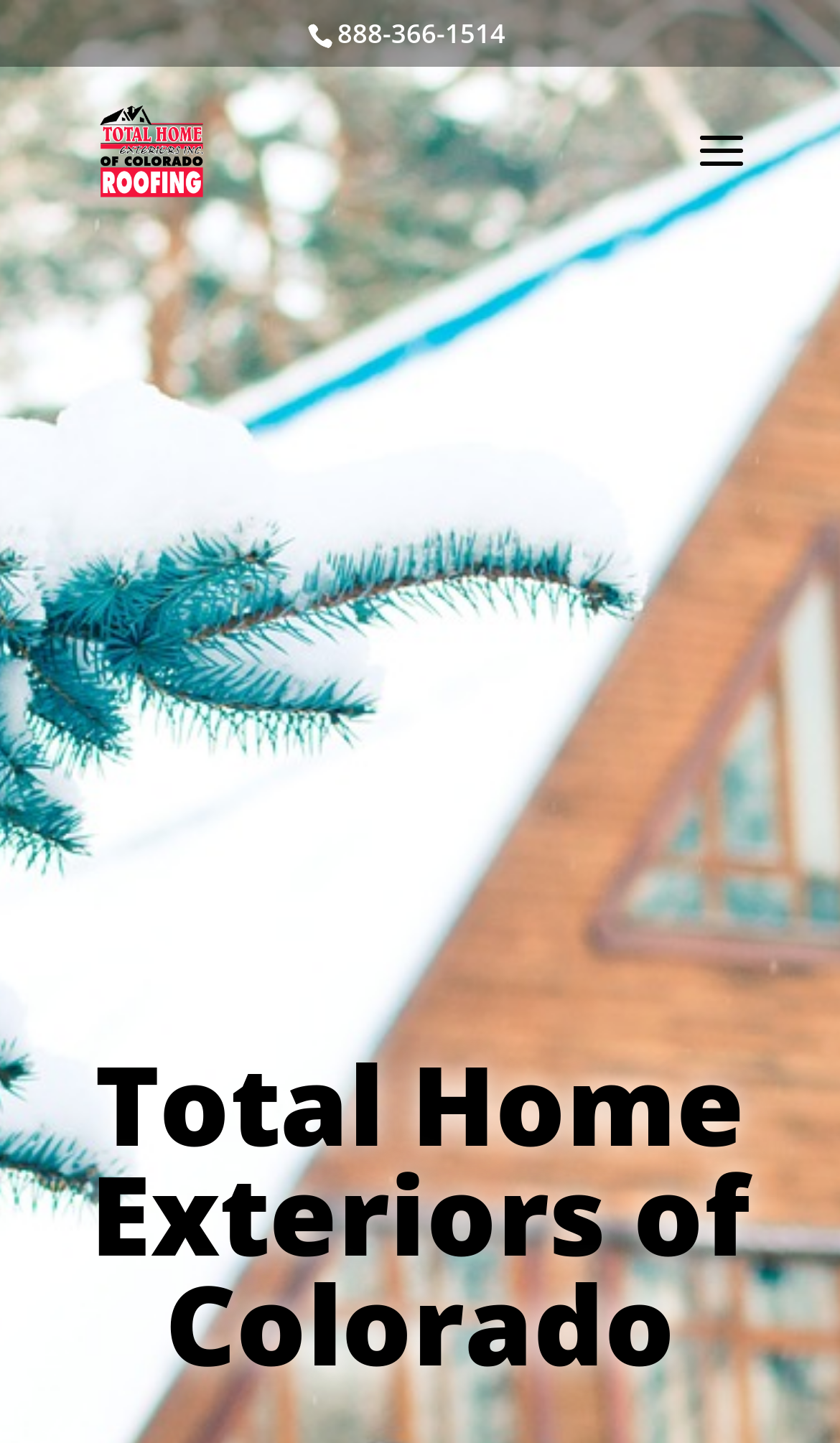Identify and provide the bounding box coordinates of the UI element described: "alt="Total Home Exteriors of Colorado"". The coordinates should be formatted as [left, top, right, bottom], with each number being a float between 0 and 1.

[0.115, 0.079, 0.247, 0.124]